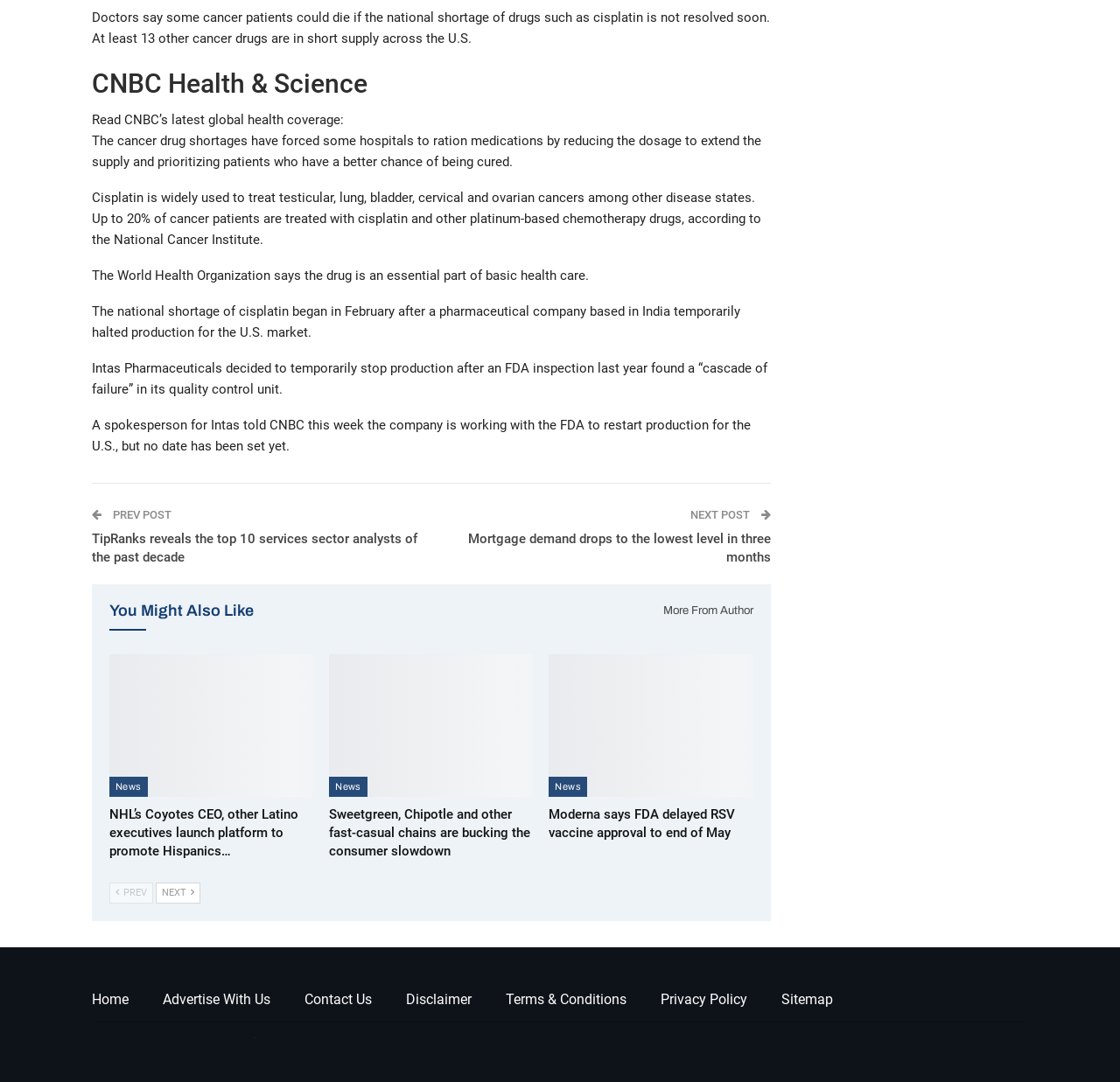Please pinpoint the bounding box coordinates for the region I should click to adhere to this instruction: "Read more about cancer drug shortages".

[0.082, 0.009, 0.688, 0.043]